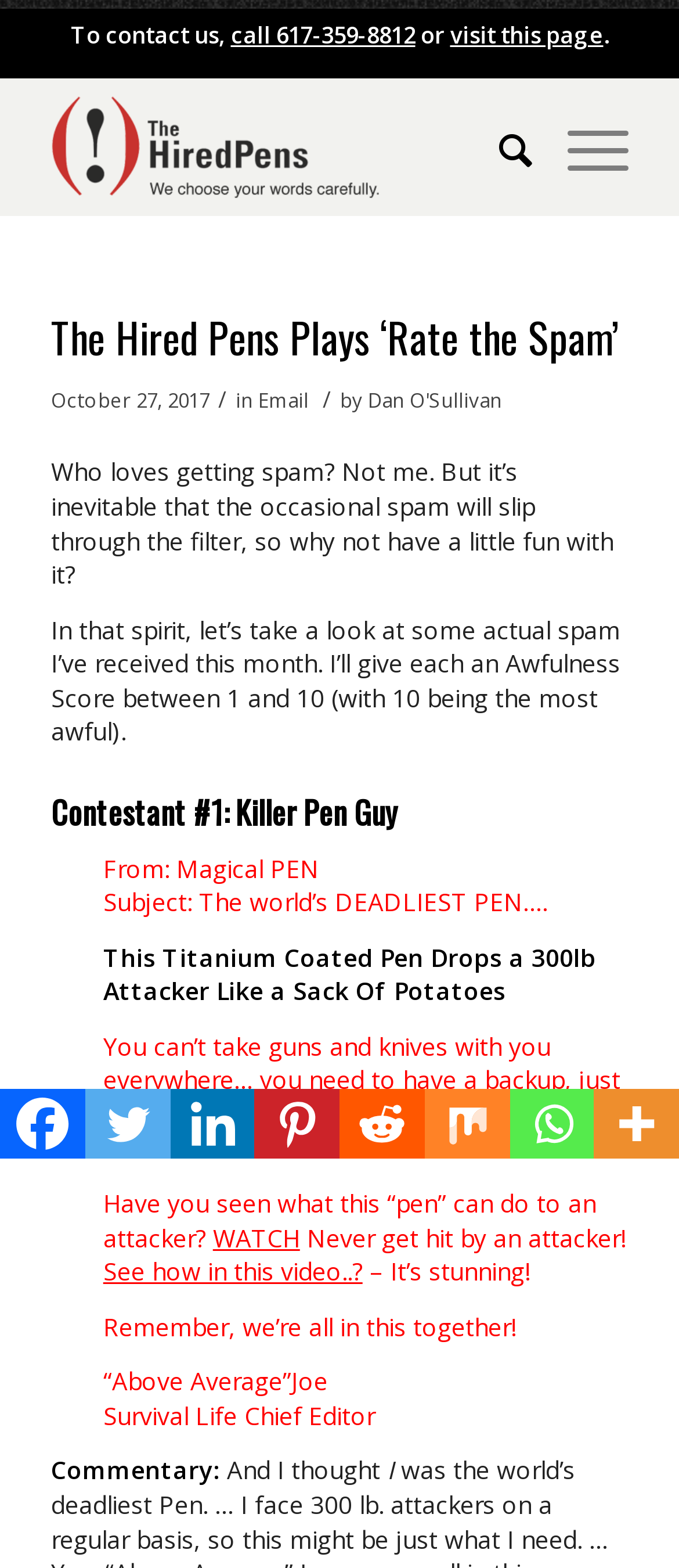Construct a comprehensive caption that outlines the webpage's structure and content.

This webpage is about "The Hired Pens Plays 'Rate the Spam'" and features a critical review of spam emails. At the top, there is a contact section with a phone number and a link to visit a page. Below that, there is a logo of "The Hired Pens" with a navigation menu that includes links to "Search" and "Menu". 

The main content of the page is divided into sections. The first section has a heading "The Hired Pens Plays ‘Rate the Spam’" followed by a date and author information. The author, Dan O'Sullivan, introduces the topic of spam emails and explains that they will be reviewing some actual spam emails received this month, giving each an "Awfulness Score" between 1 and 10.

The first spam email reviewed is from "Magical PEN" with a subject line "The world’s DEADLIEST PEN…." The email is promoting a titanium-coated pen as a self-defense weapon. The review includes quotes from the email, such as "You can’t take guns and knives with you everywhere… you need to have a backup, just in case you’re in one of those “ zones." The email also includes a call to action to watch a video.

At the bottom of the page, there are social media links to share the content on Facebook, Twitter, Linkedin, Pinterest, Reddit, Mix, and Whatsapp.